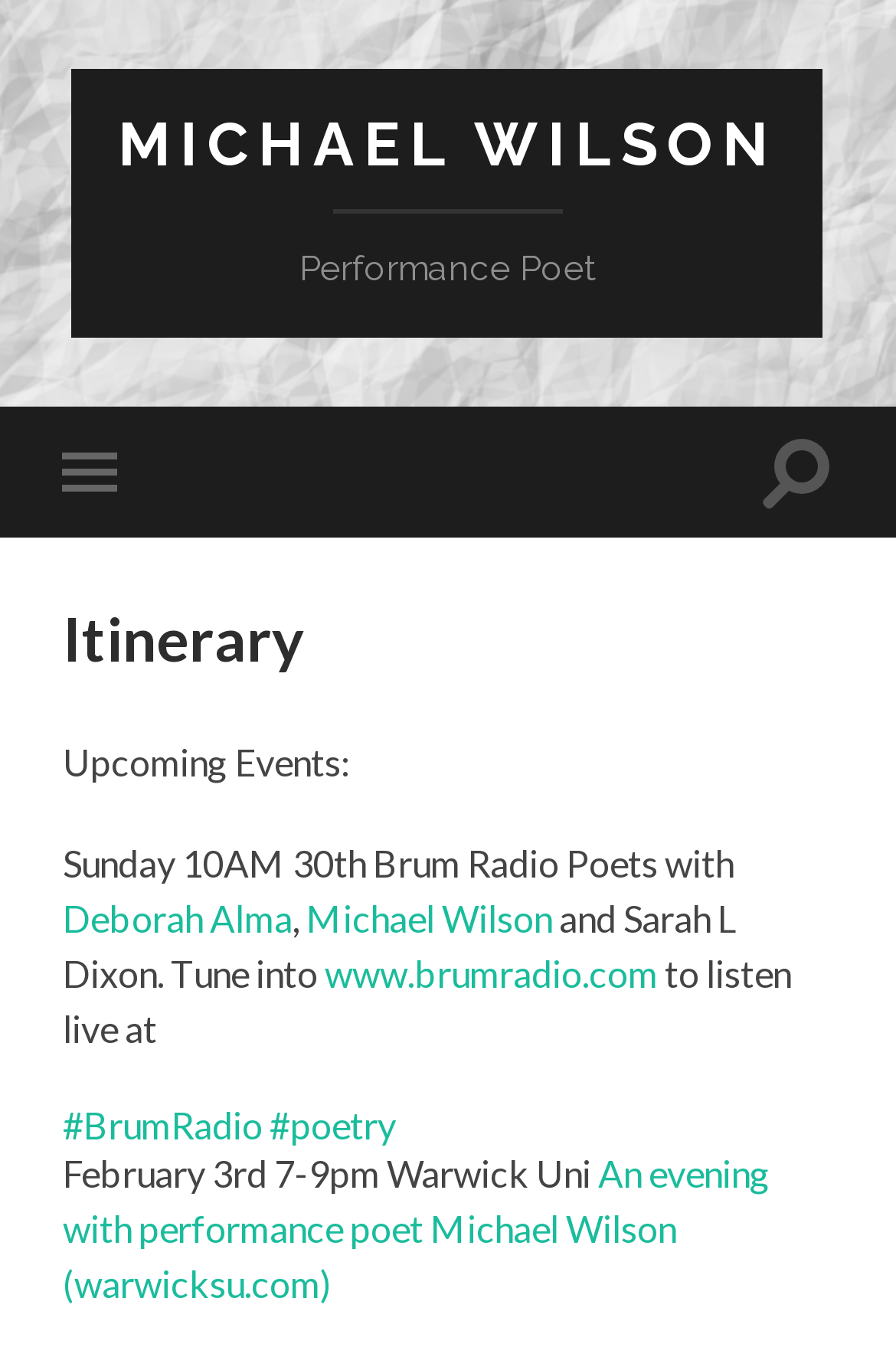Highlight the bounding box coordinates of the region I should click on to meet the following instruction: "Listen live on Brum Radio".

[0.362, 0.699, 0.734, 0.731]